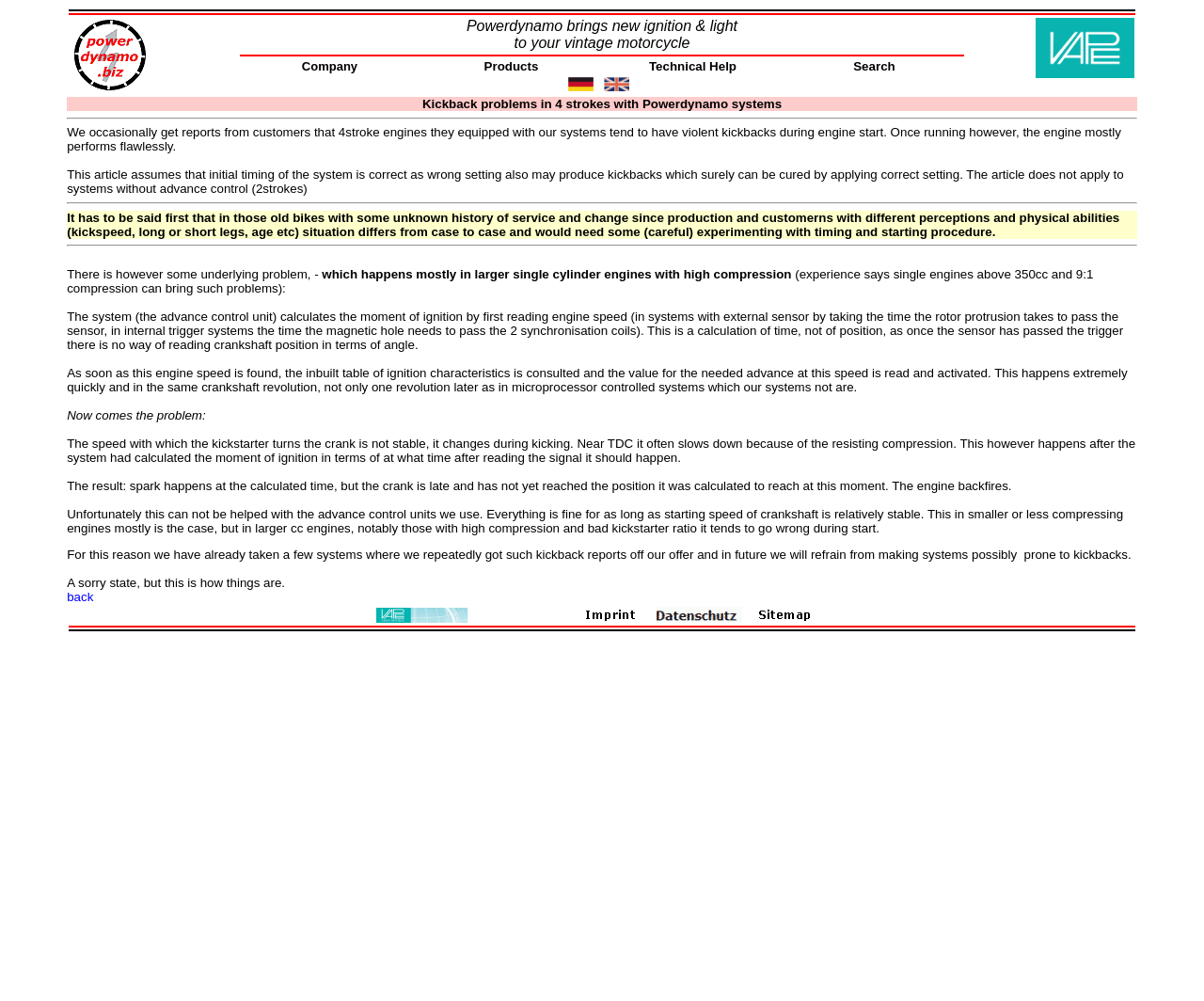Calculate the bounding box coordinates for the UI element based on the following description: "Technical Help". Ensure the coordinates are four float numbers between 0 and 1, i.e., [left, top, right, bottom].

[0.539, 0.059, 0.612, 0.073]